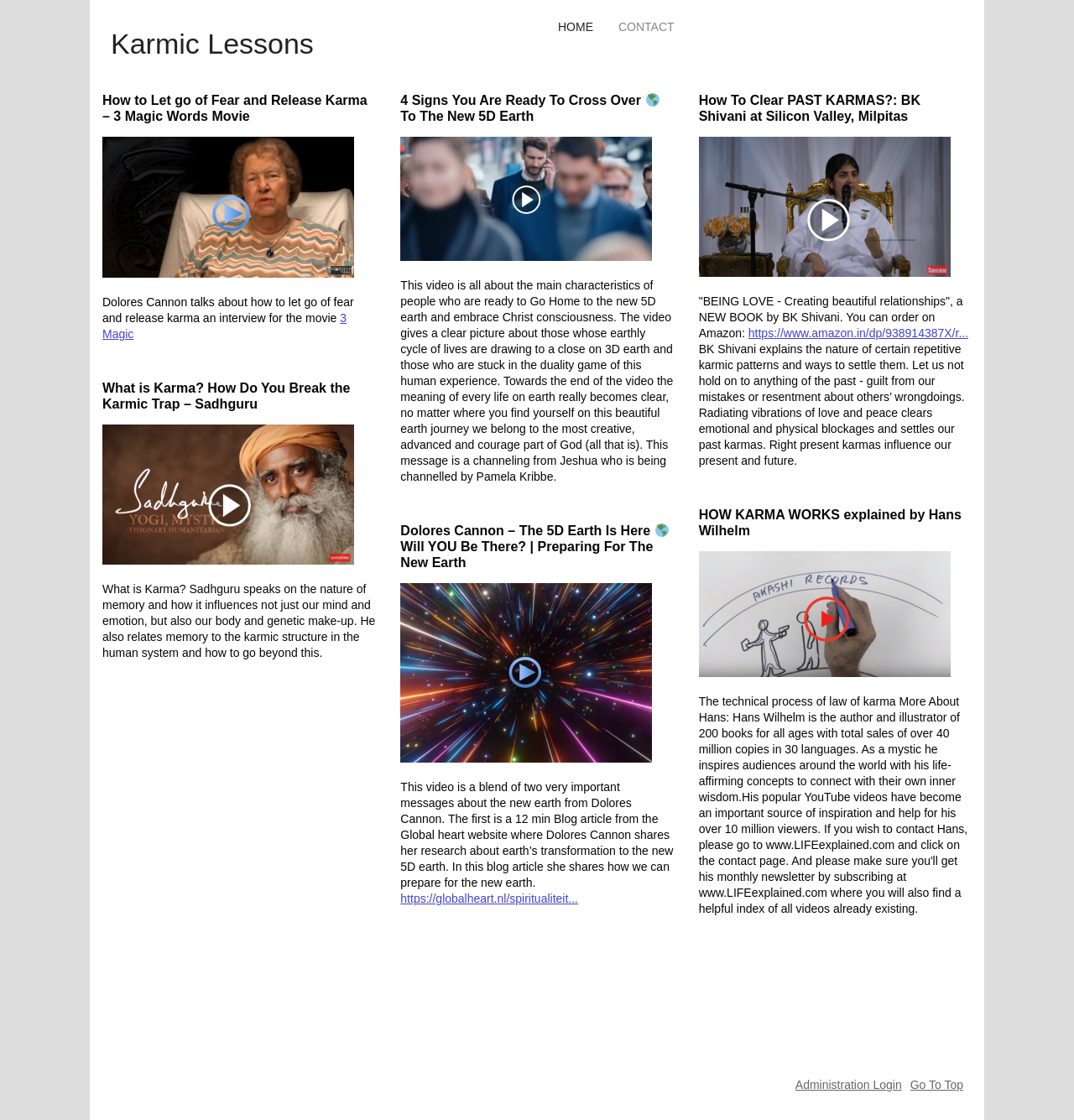Identify the bounding box coordinates for the UI element described as follows: "Go To Top". Ensure the coordinates are four float numbers between 0 and 1, formatted as [left, top, right, bottom].

[0.847, 0.963, 0.897, 0.974]